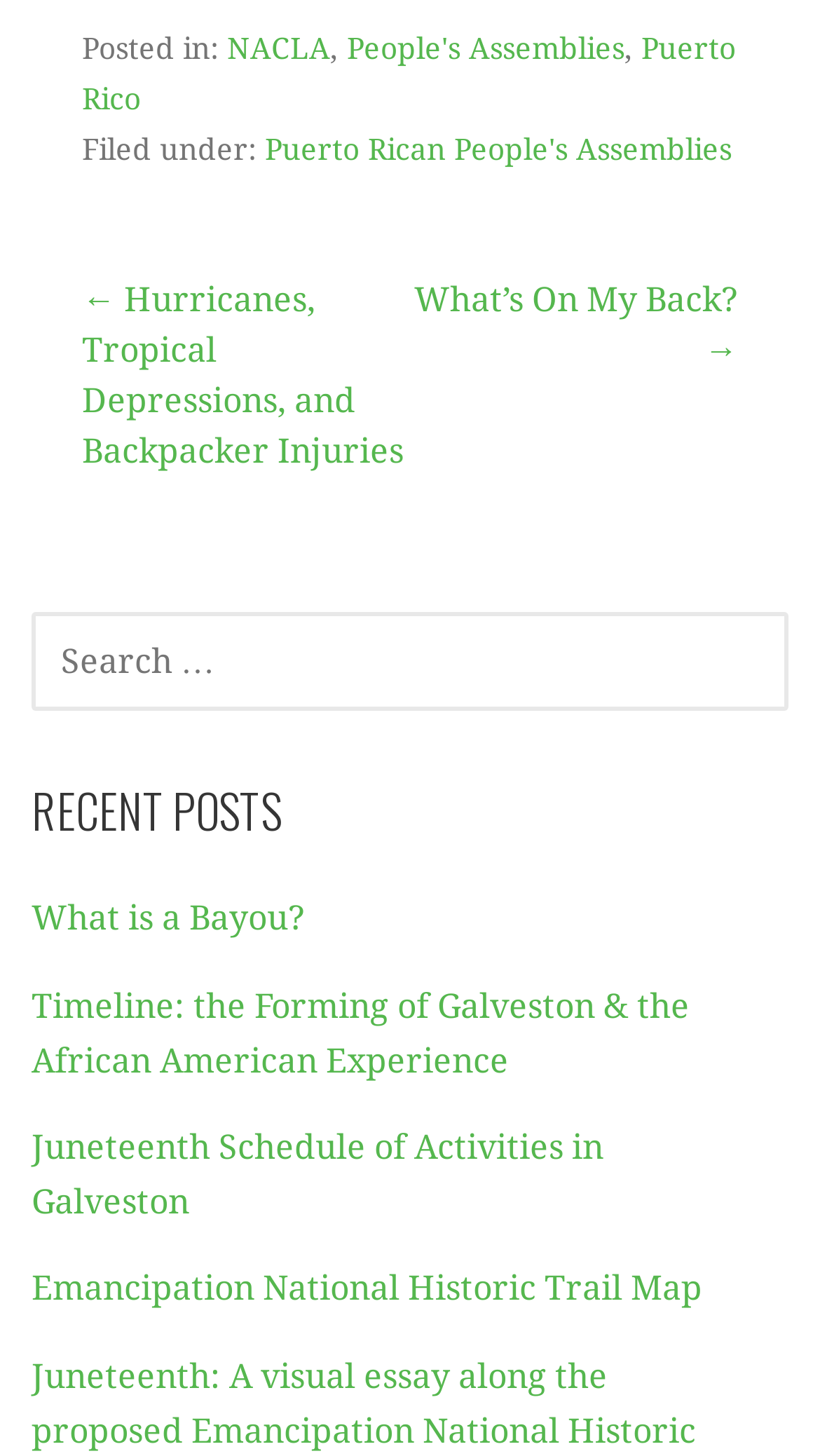What is the previous post?
Answer the question with detailed information derived from the image.

The previous post can be determined by looking at the post navigation section. The link '← Hurricanes, Tropical Depressions, and Backpacker Injuries' indicates that the previous post is 'Hurricanes, Tropical Depressions, and Backpacker Injuries'.